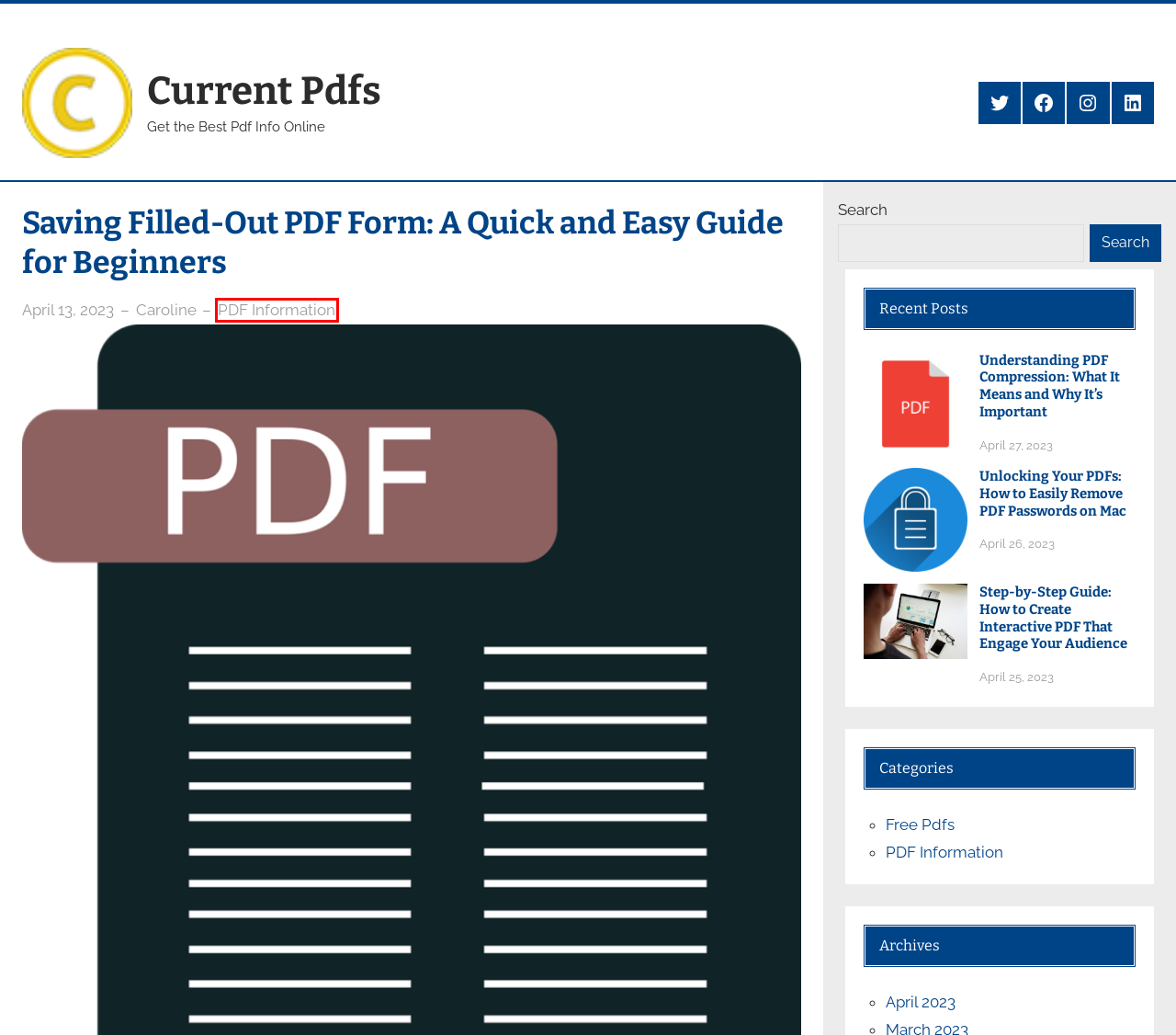You are presented with a screenshot of a webpage containing a red bounding box around a particular UI element. Select the best webpage description that matches the new webpage after clicking the element within the bounding box. Here are the candidates:
A. PDF Information - Current Pdfs
B. Unlocking Your PDFs: How to Easily Remove PDF Passwords on Mac - Current Pdfs
C. Free Pdfs - Current Pdfs
D. How to compress a pdf on mac - Current Pdfs
E. 领英企业服务
F. Understanding PDF Compression: What It Means and Why It's Important - Current Pdfs
G. Step-by-Step Guide: How to Create Interactive PDF That Engage Your Audience - Current Pdfs
H. Current Pdfs - Get the Best Pdf Info Online

A